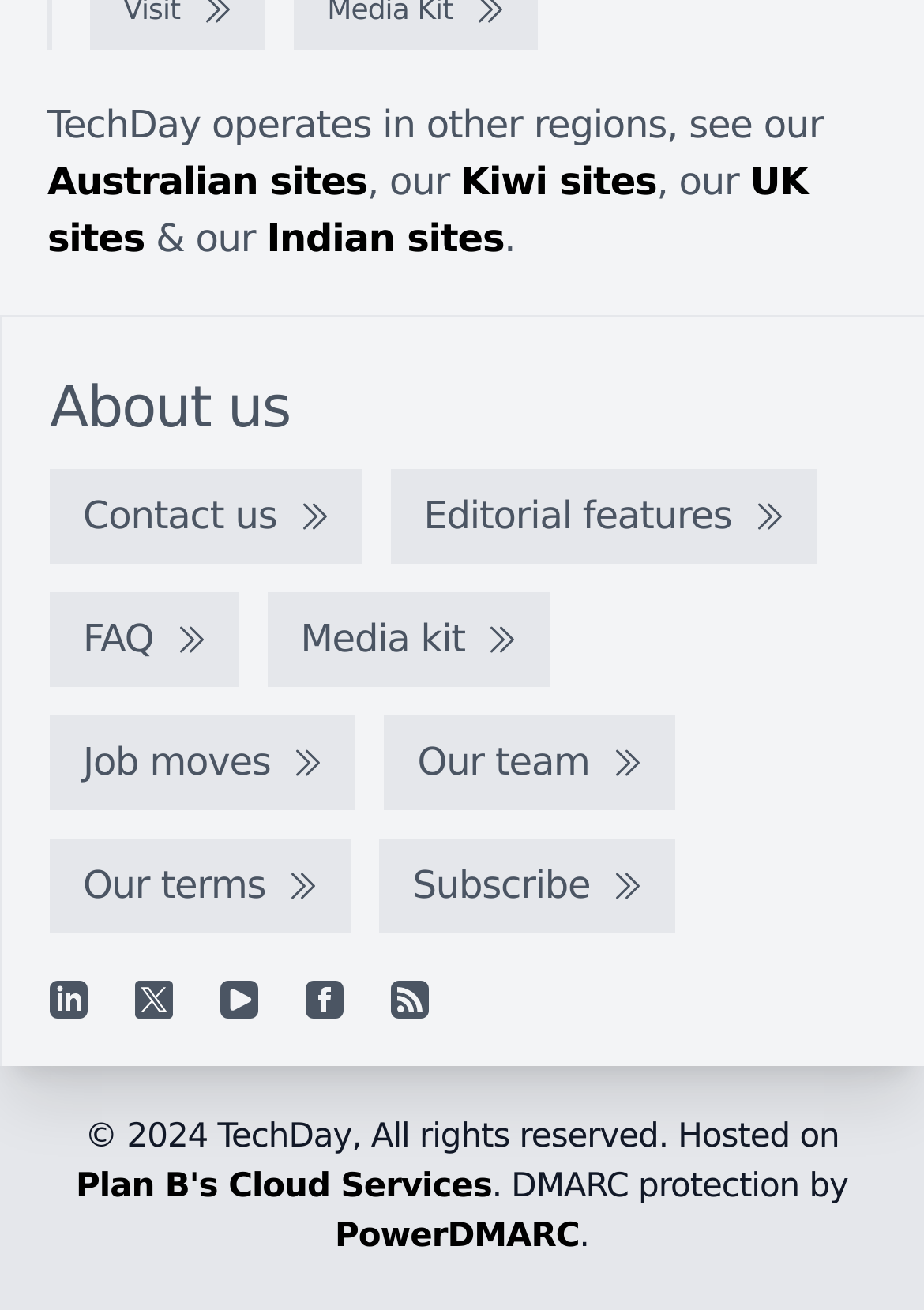Please determine the bounding box coordinates of the section I need to click to accomplish this instruction: "Contact us".

[0.054, 0.359, 0.392, 0.431]